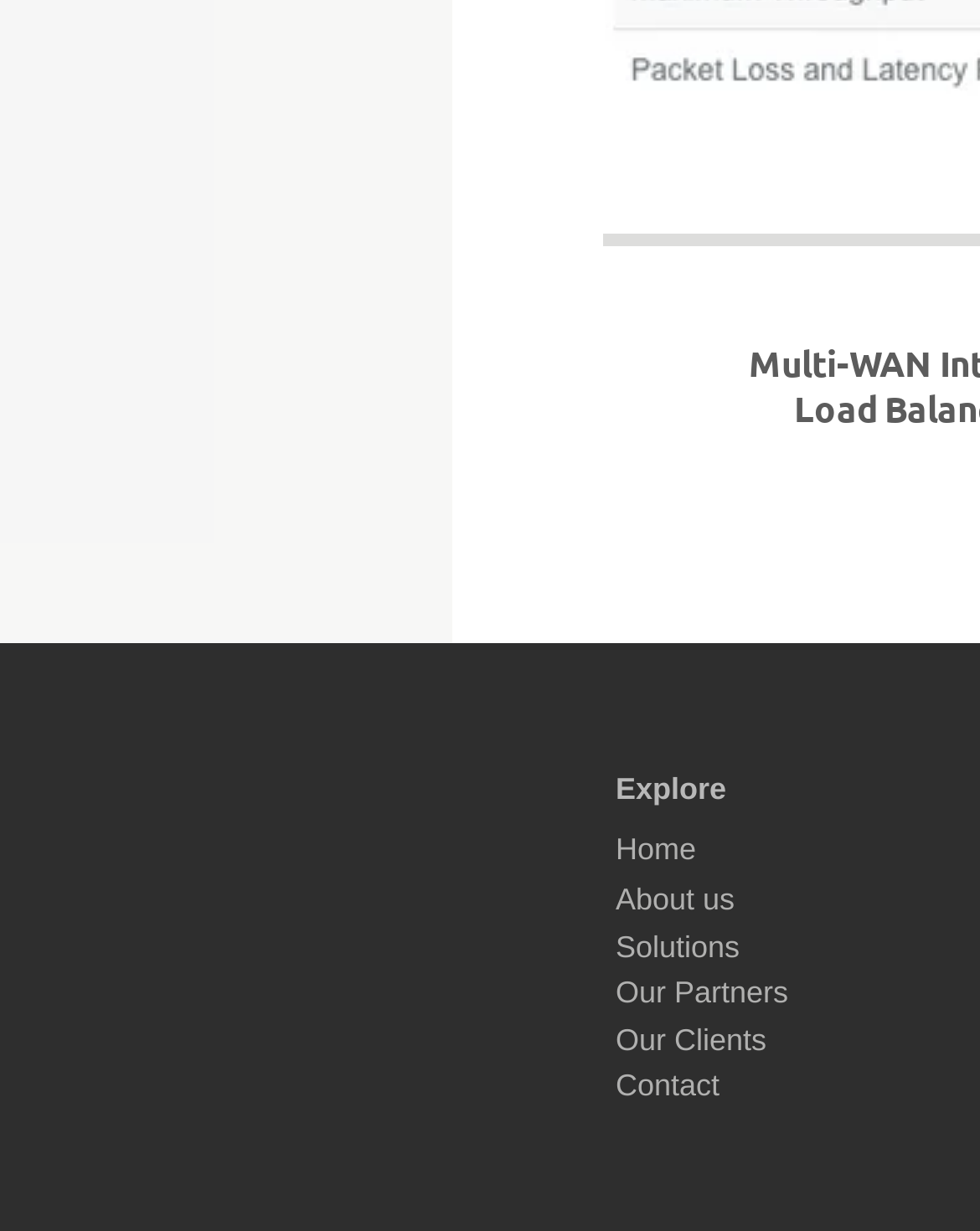Please study the image and answer the question comprehensively:
What is the position of the 'About us' link?

I examined the navigation menu and found that the 'About us' link is located below the 'Home' link and above the 'Solutions' link, making it the second link in the menu.